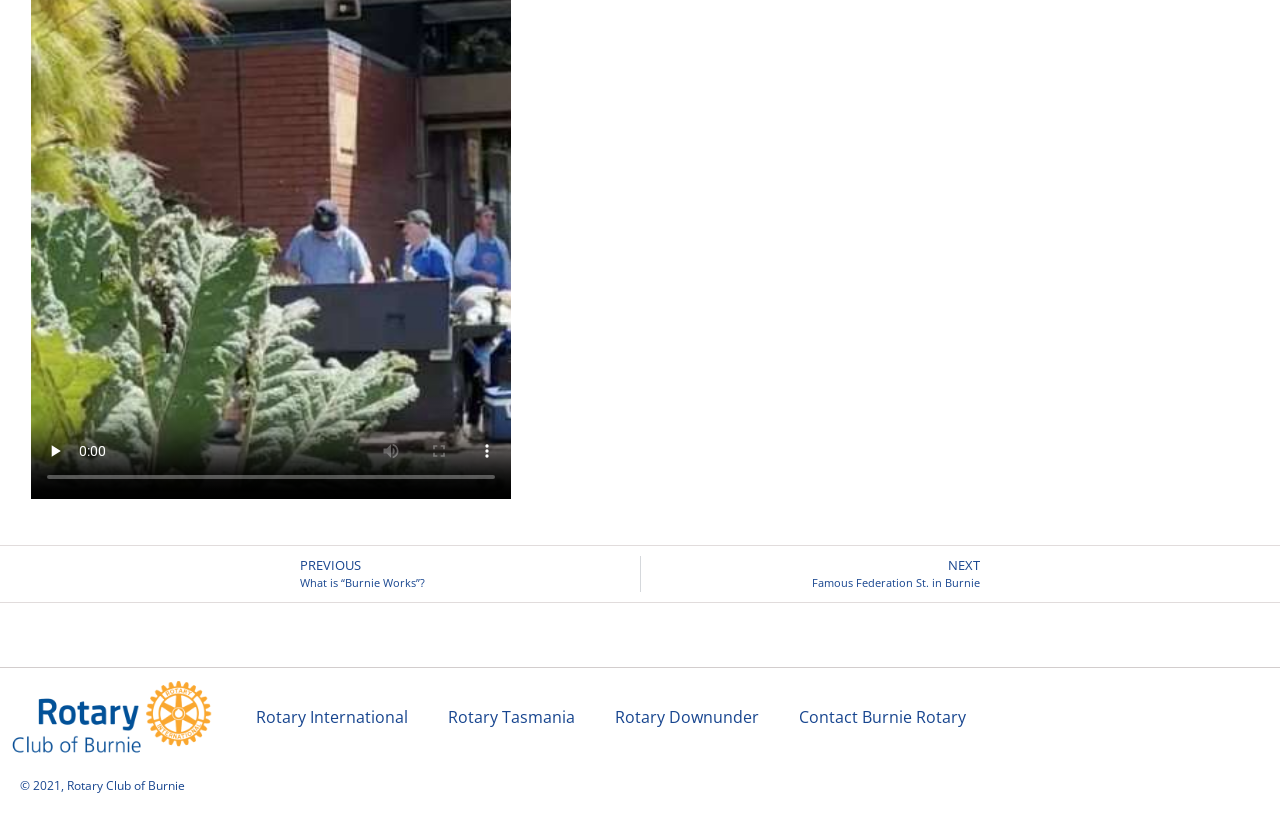Show the bounding box coordinates for the HTML element described as: "Rotary Tasmania".

[0.335, 0.846, 0.465, 0.902]